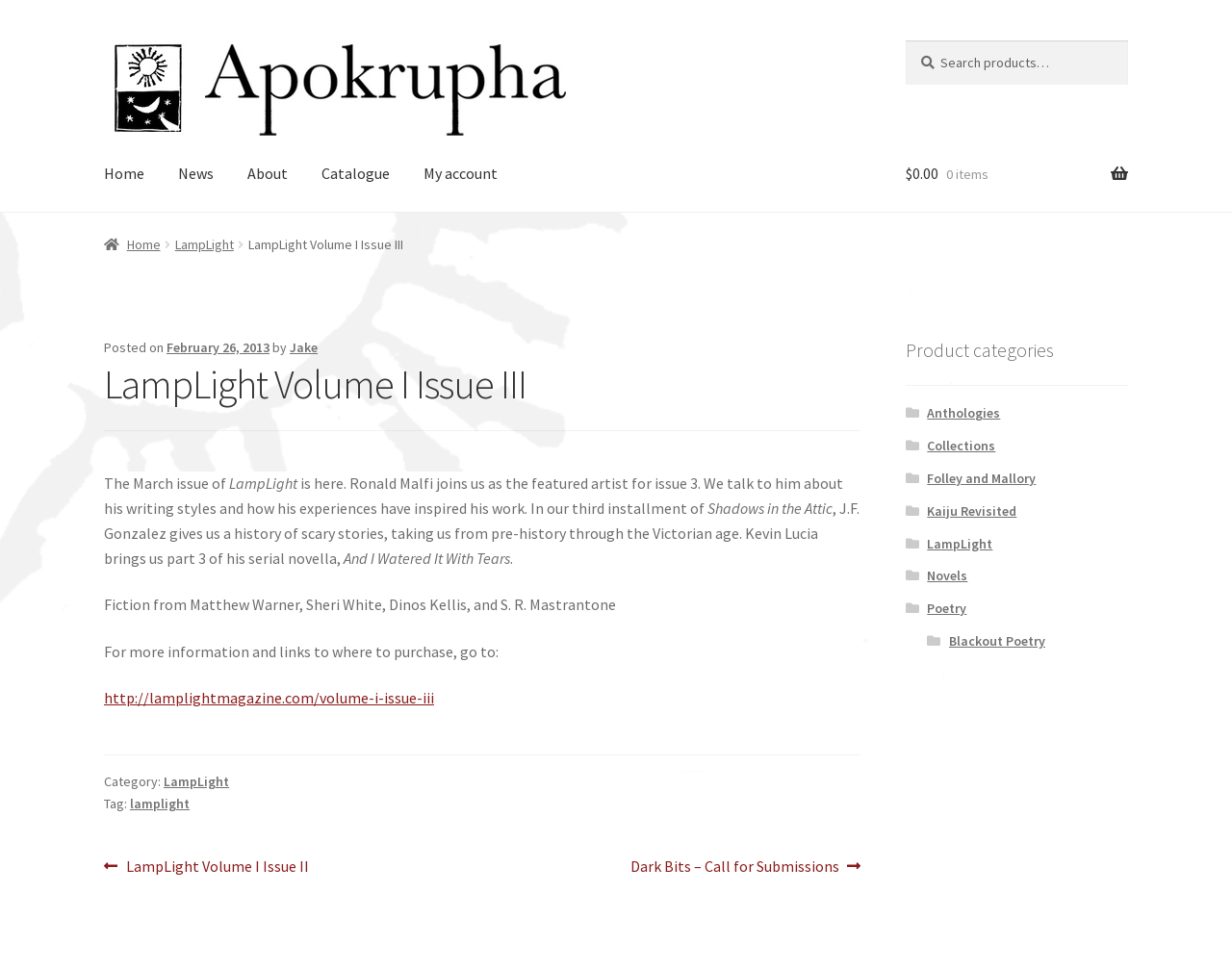Determine the bounding box coordinates for the area you should click to complete the following instruction: "Search for something".

[0.735, 0.042, 0.916, 0.087]